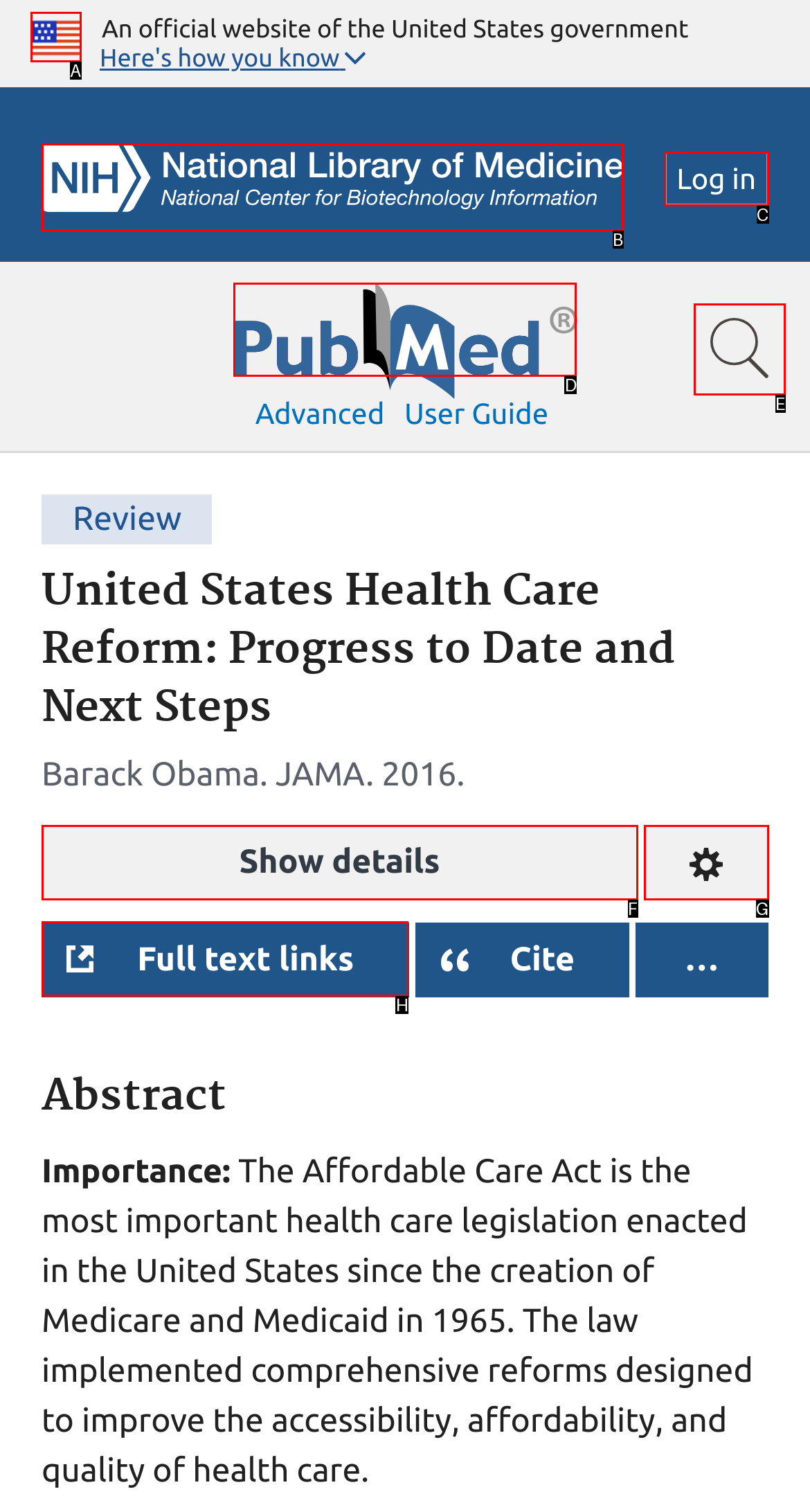Tell me which one HTML element I should click to complete the following task: Click the U.S. flag image
Answer with the option's letter from the given choices directly.

A